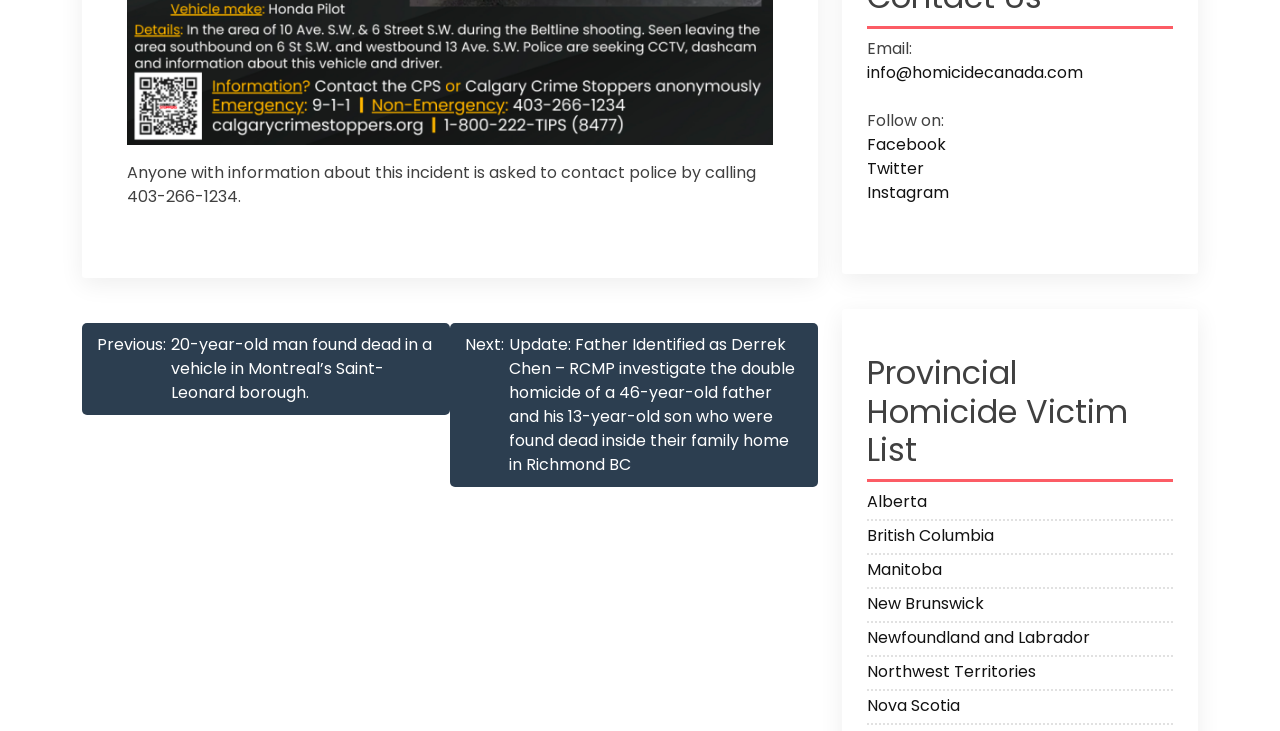Please identify the bounding box coordinates of the region to click in order to complete the given instruction: "Email to info@homicidecanada.com". The coordinates should be four float numbers between 0 and 1, i.e., [left, top, right, bottom].

[0.677, 0.084, 0.846, 0.115]